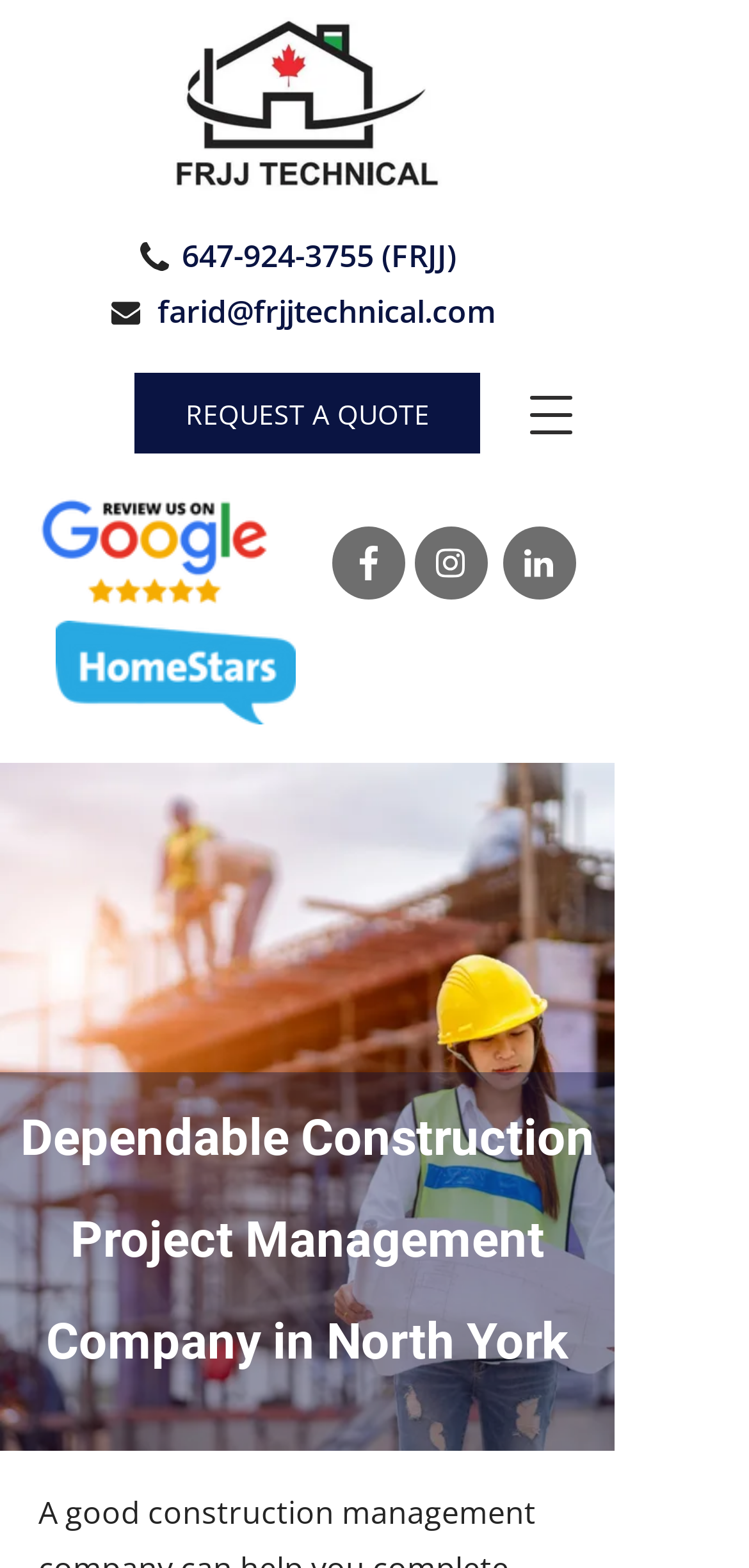Using the webpage screenshot, find the UI element described by REQUEST A QUOTE. Provide the bounding box coordinates in the format (top-left x, top-left y, bottom-right x, bottom-right y), ensuring all values are floating point numbers between 0 and 1.

[0.179, 0.238, 0.641, 0.289]